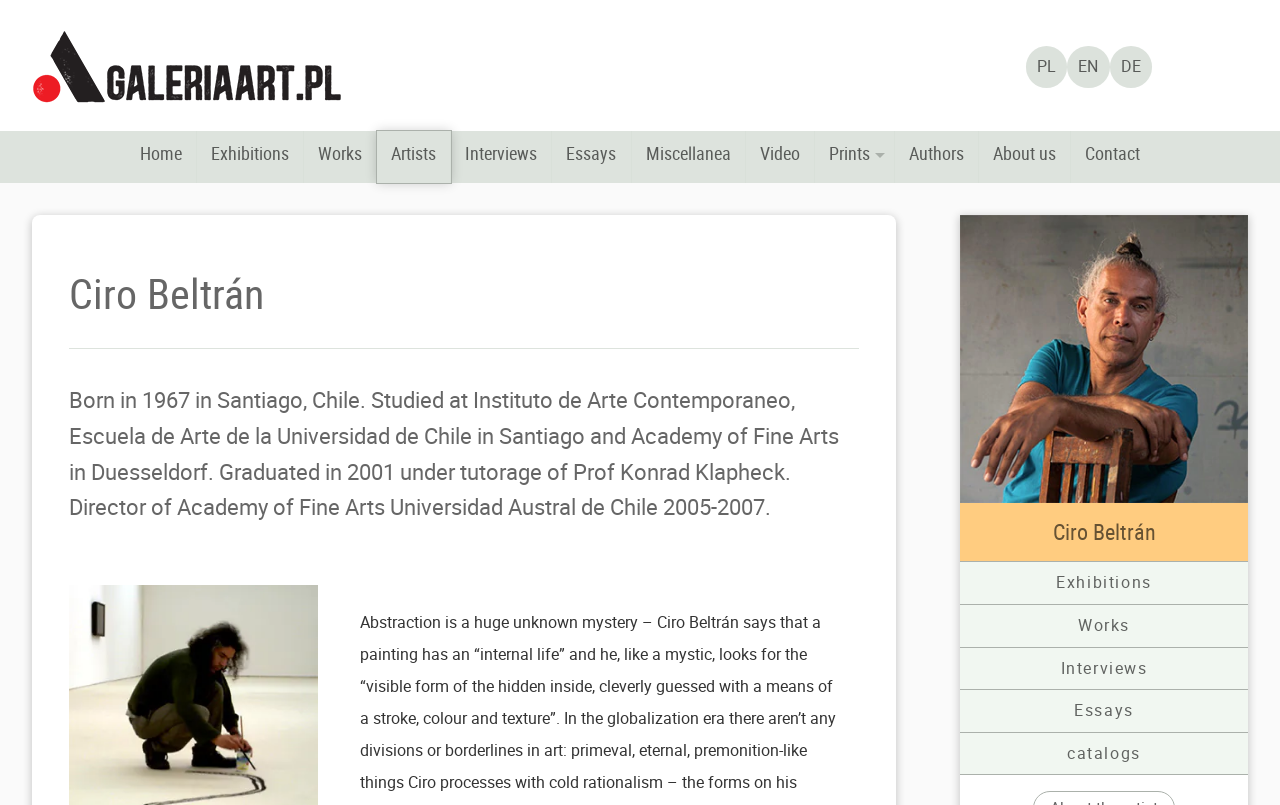Please locate the bounding box coordinates of the region I need to click to follow this instruction: "switch to English language".

[0.834, 0.057, 0.867, 0.109]